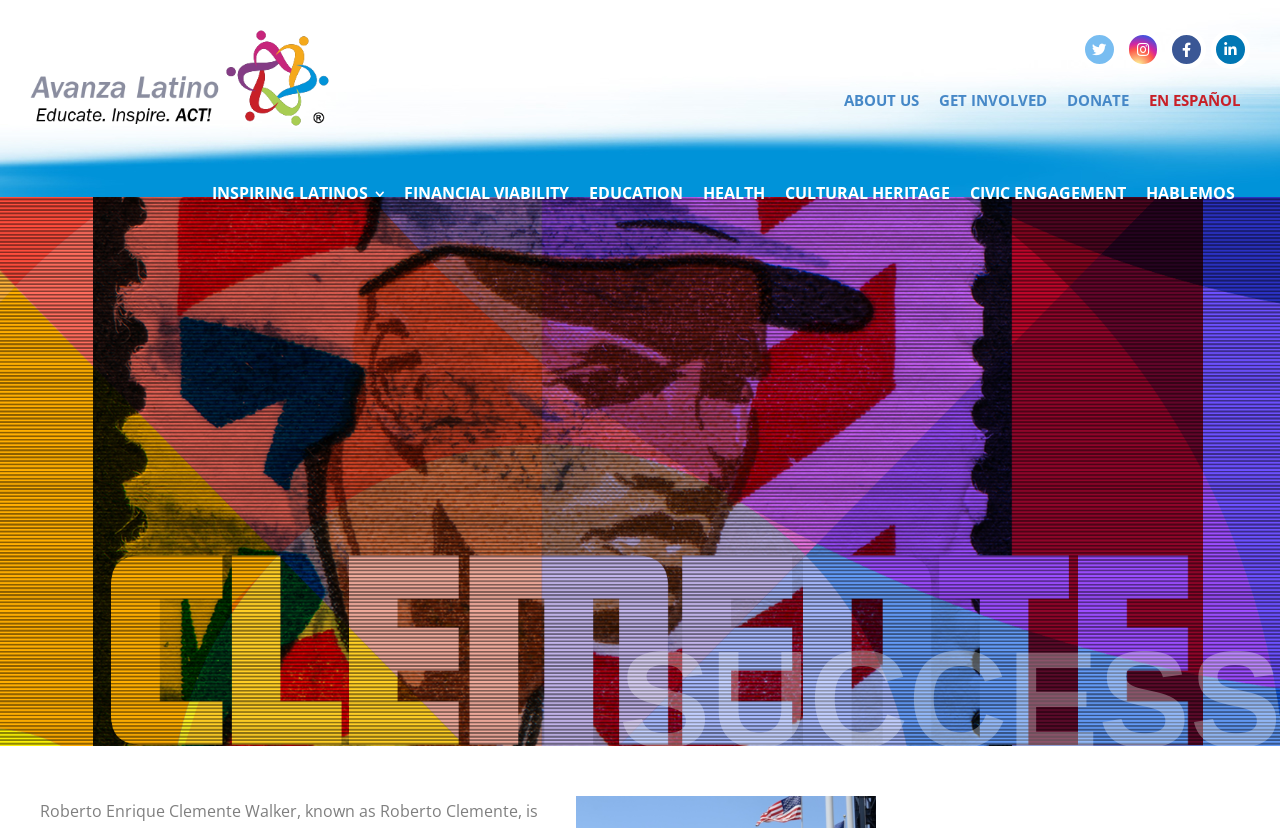Please identify the bounding box coordinates of the clickable region that I should interact with to perform the following instruction: "View the 'Exile and Immigration' section". The coordinates should be expressed as four float numbers between 0 and 1, i.e., [left, top, right, bottom].

None